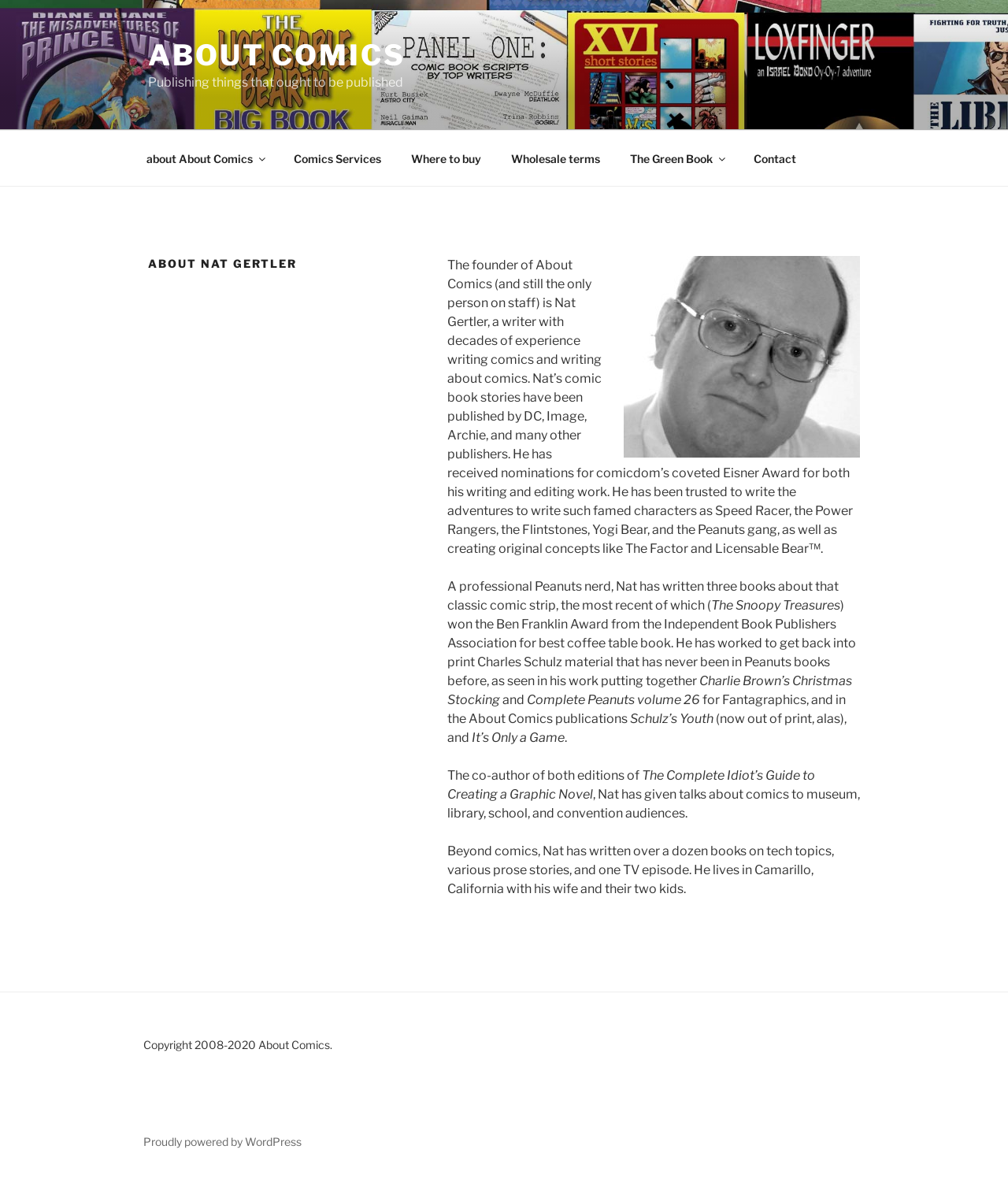Pinpoint the bounding box coordinates of the clickable element needed to complete the instruction: "Contact About Comics". The coordinates should be provided as four float numbers between 0 and 1: [left, top, right, bottom].

[0.734, 0.118, 0.803, 0.151]